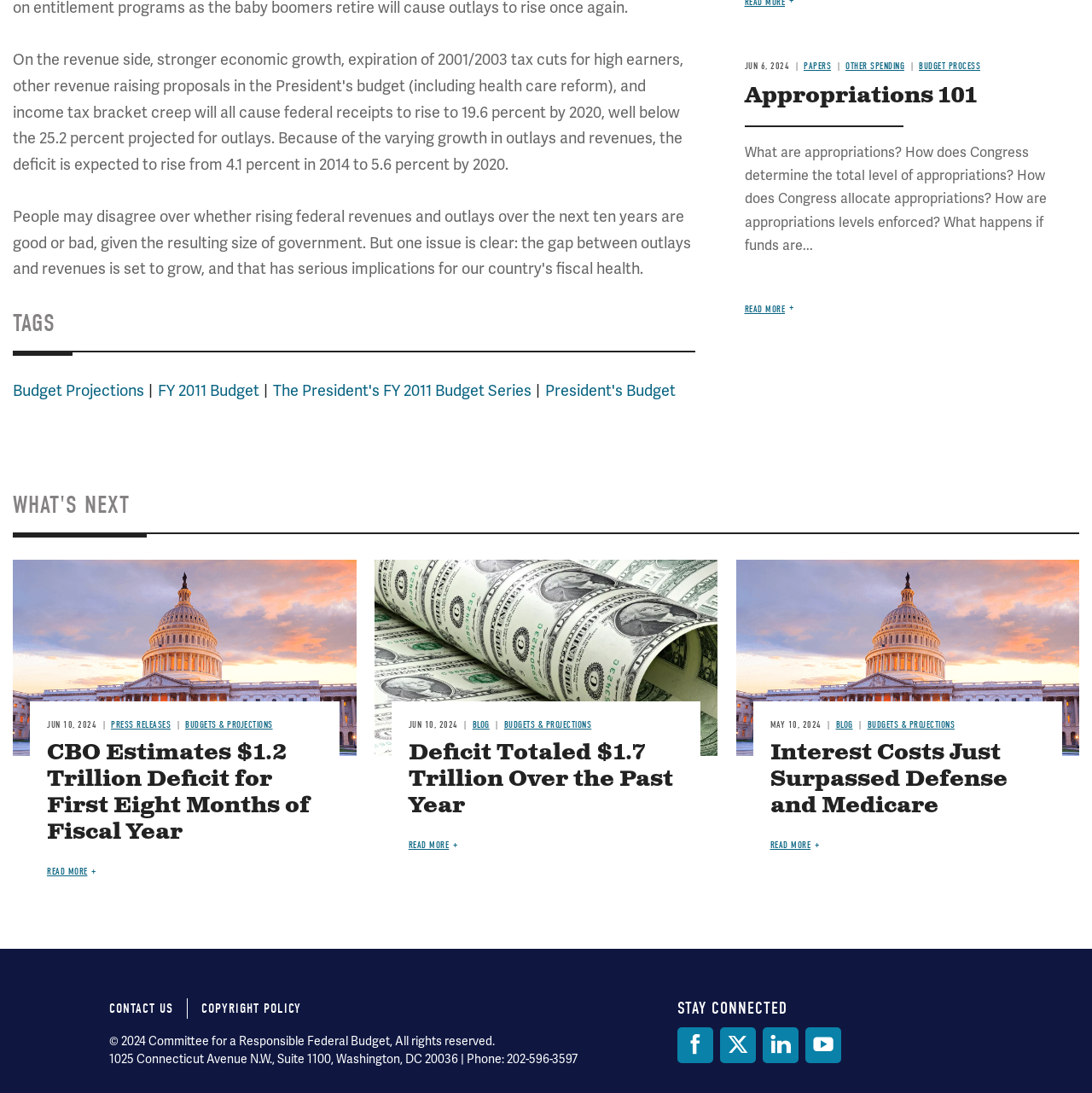Extract the bounding box for the UI element that matches this description: "Twitter".

[0.659, 0.94, 0.692, 0.973]